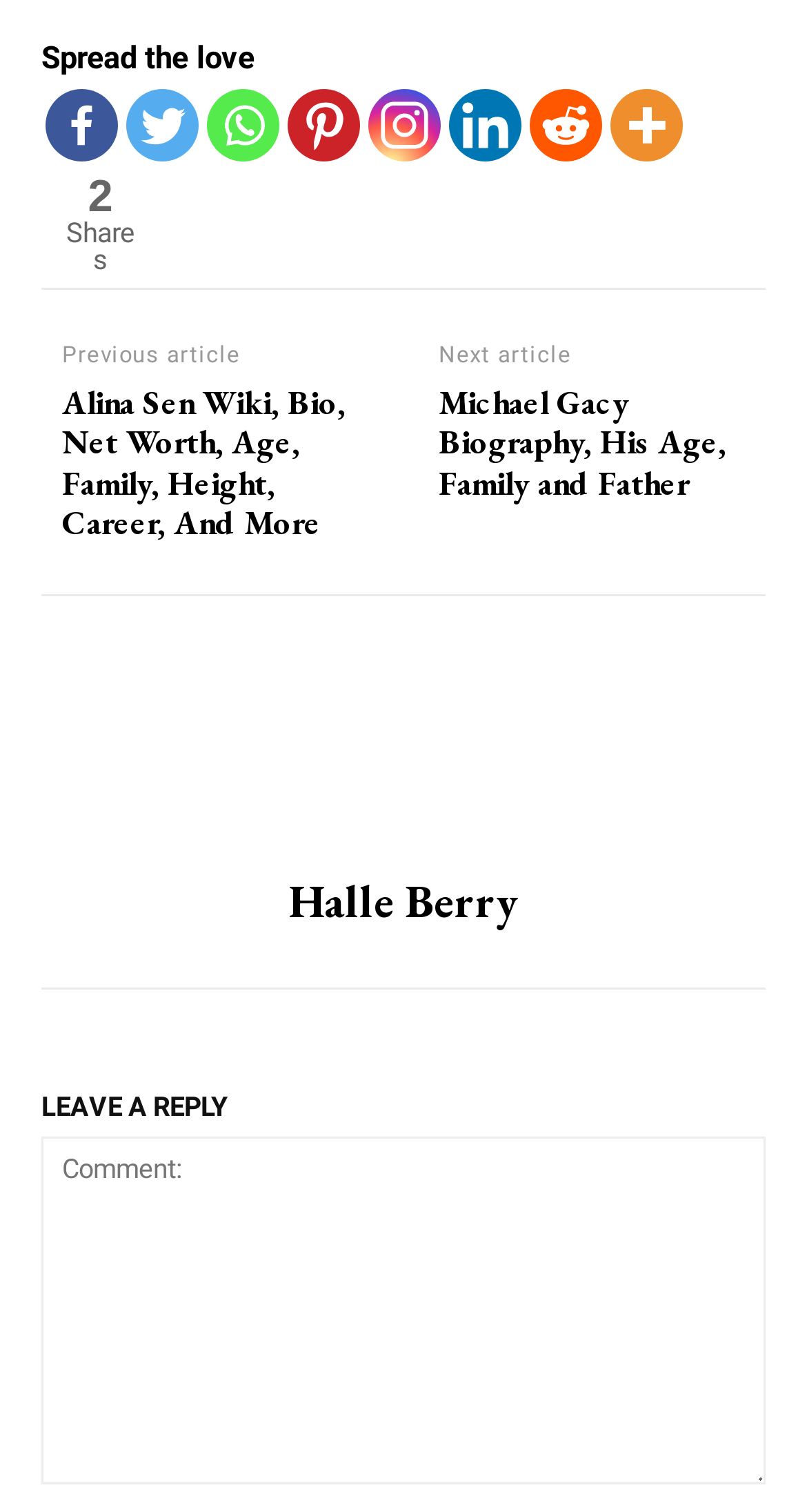What is the purpose of the textbox at the bottom of the page?
Based on the image, provide a one-word or brief-phrase response.

Leave a reply